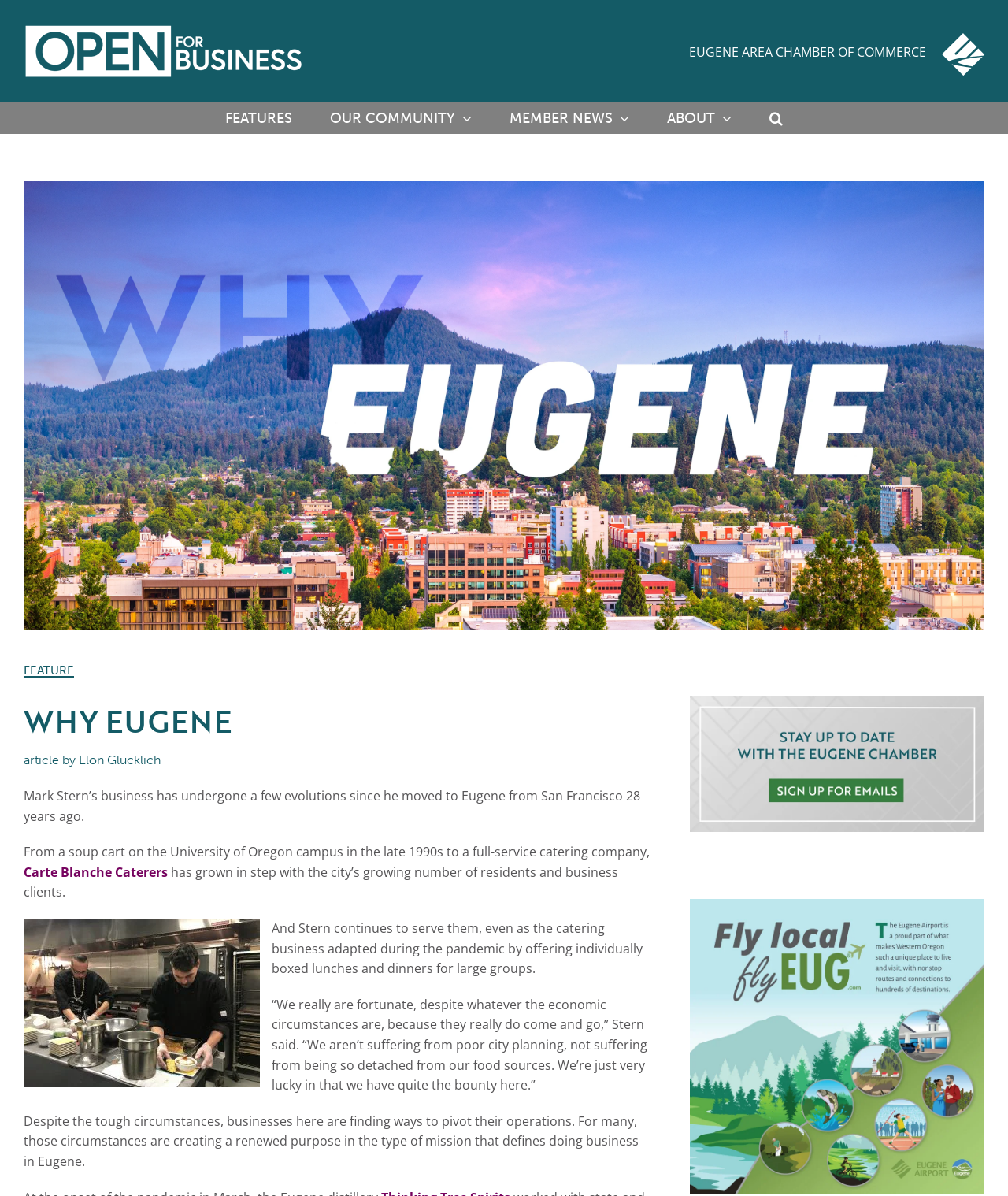What is the topic of the article?
Refer to the image and offer an in-depth and detailed answer to the question.

I inferred the topic of the article by reading the content and identifying the main theme, which is about businesses in Eugene, specifically how they are finding ways to pivot their operations despite tough circumstances.